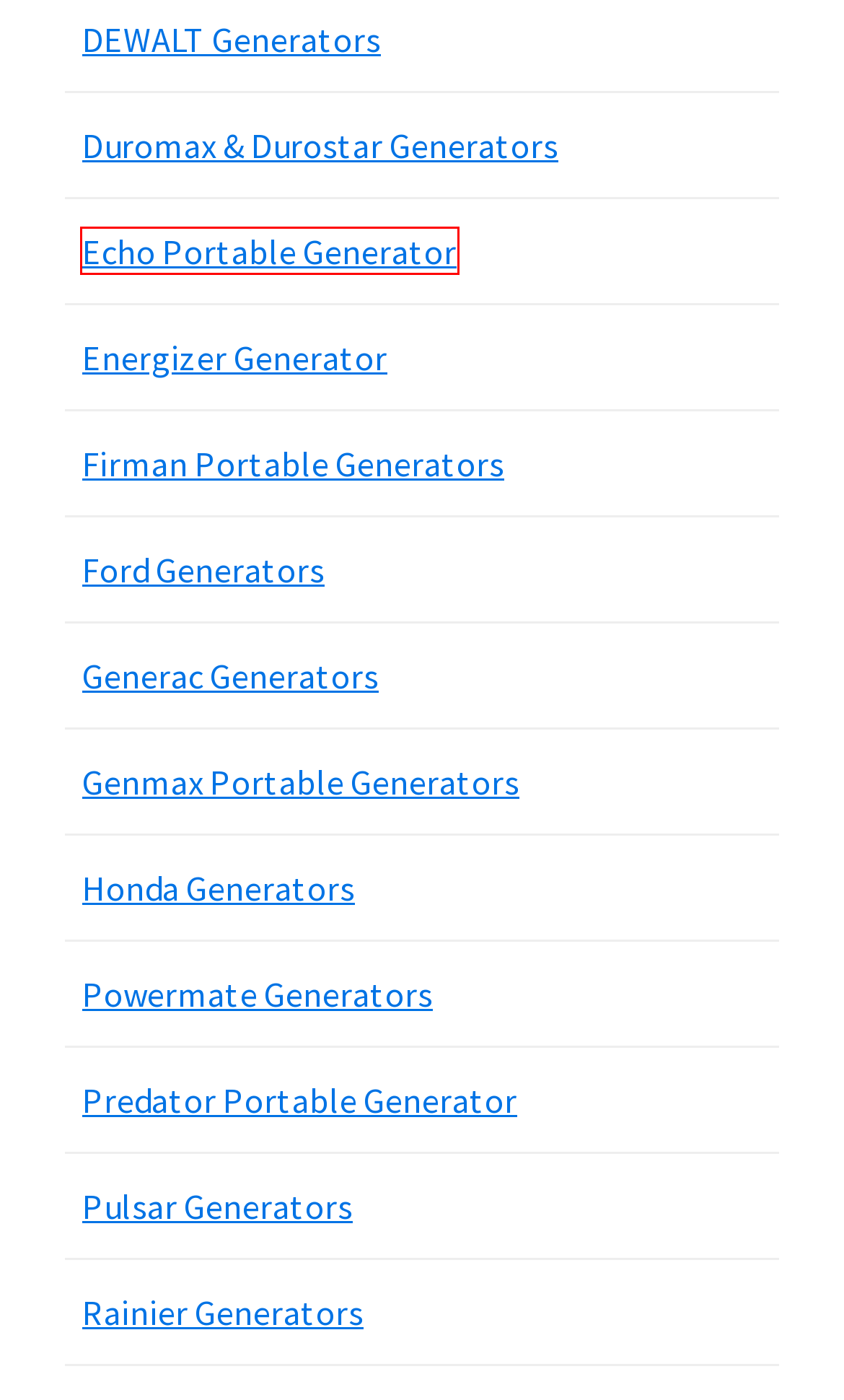Observe the webpage screenshot and focus on the red bounding box surrounding a UI element. Choose the most appropriate webpage description that corresponds to the new webpage after clicking the element in the bounding box. Here are the candidates:
A. Support
B. FAQ
C. Contact | Pulsar Power Equipment
D. Warranty Registration
    
    
    
      – FIRMAN Power Equipment
E. Pulsar PG2200 - 1600W /2200W Portable Generator - Machines Lab
F. Product Warranty | ECHO
G. Warranty Registration  | Rainier Outdoor Power
H. Warranty Information | Powermate

F